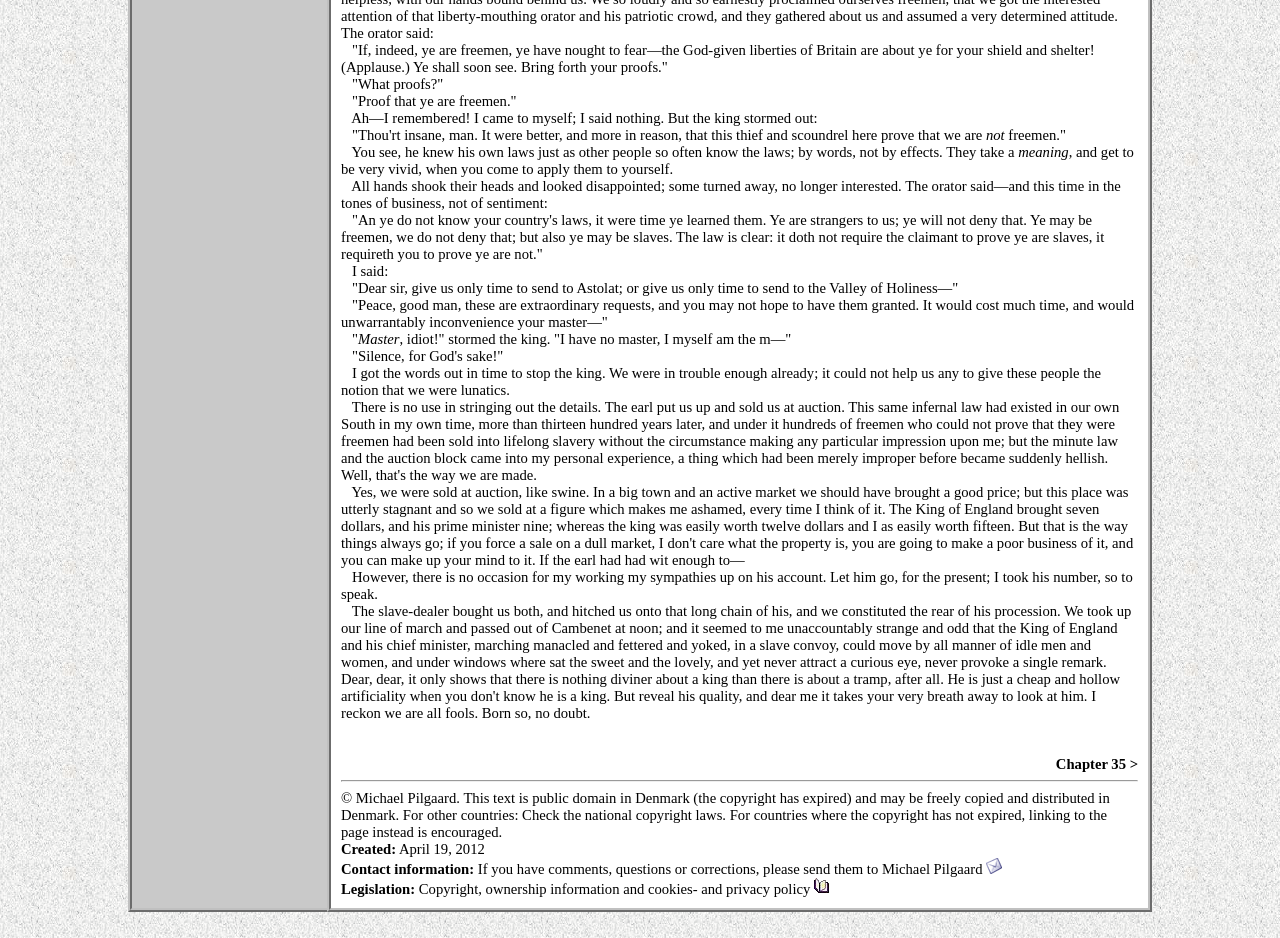Please provide a brief answer to the following inquiry using a single word or phrase:
Who is speaking in the passage?

Multiple people